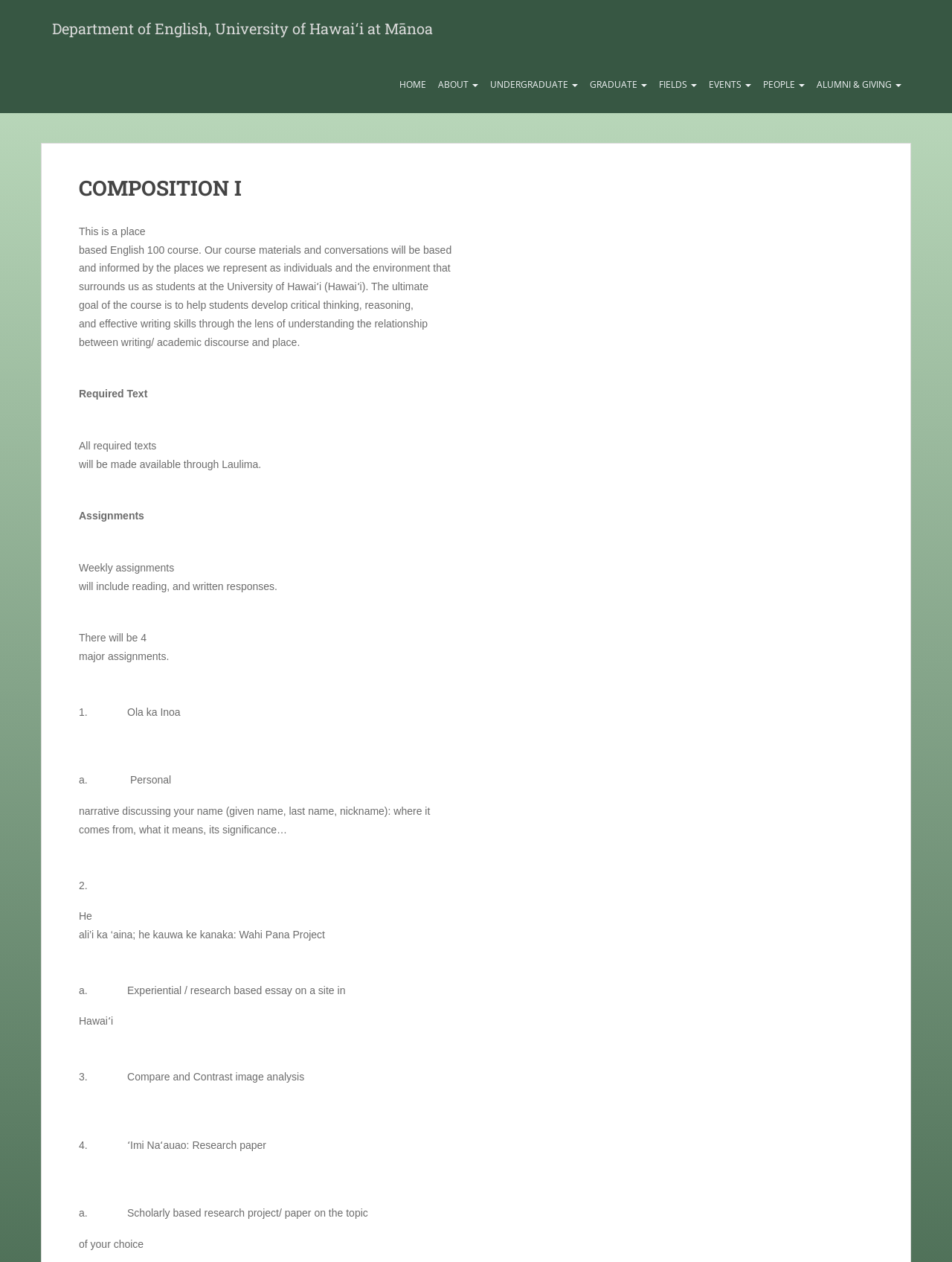What is the topic of the third major assignment?
Give a detailed explanation using the information visible in the image.

The webpage lists the third major assignment as 'Compare and Contrast image analysis'. This suggests that the topic of the third assignment is to analyze and compare images.